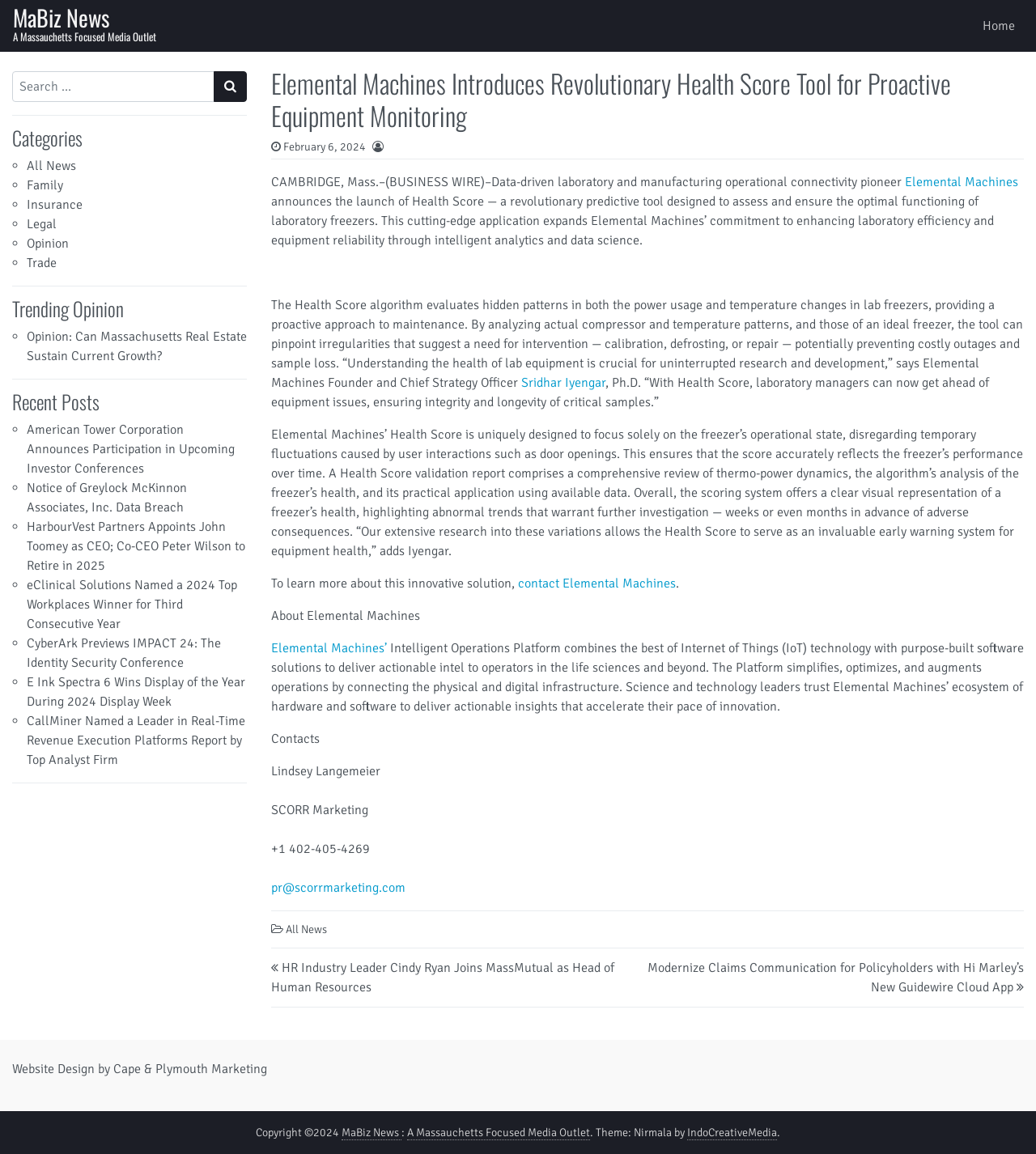Based on the element description: "contact Elemental Machines", identify the bounding box coordinates for this UI element. The coordinates must be four float numbers between 0 and 1, listed as [left, top, right, bottom].

[0.5, 0.498, 0.652, 0.512]